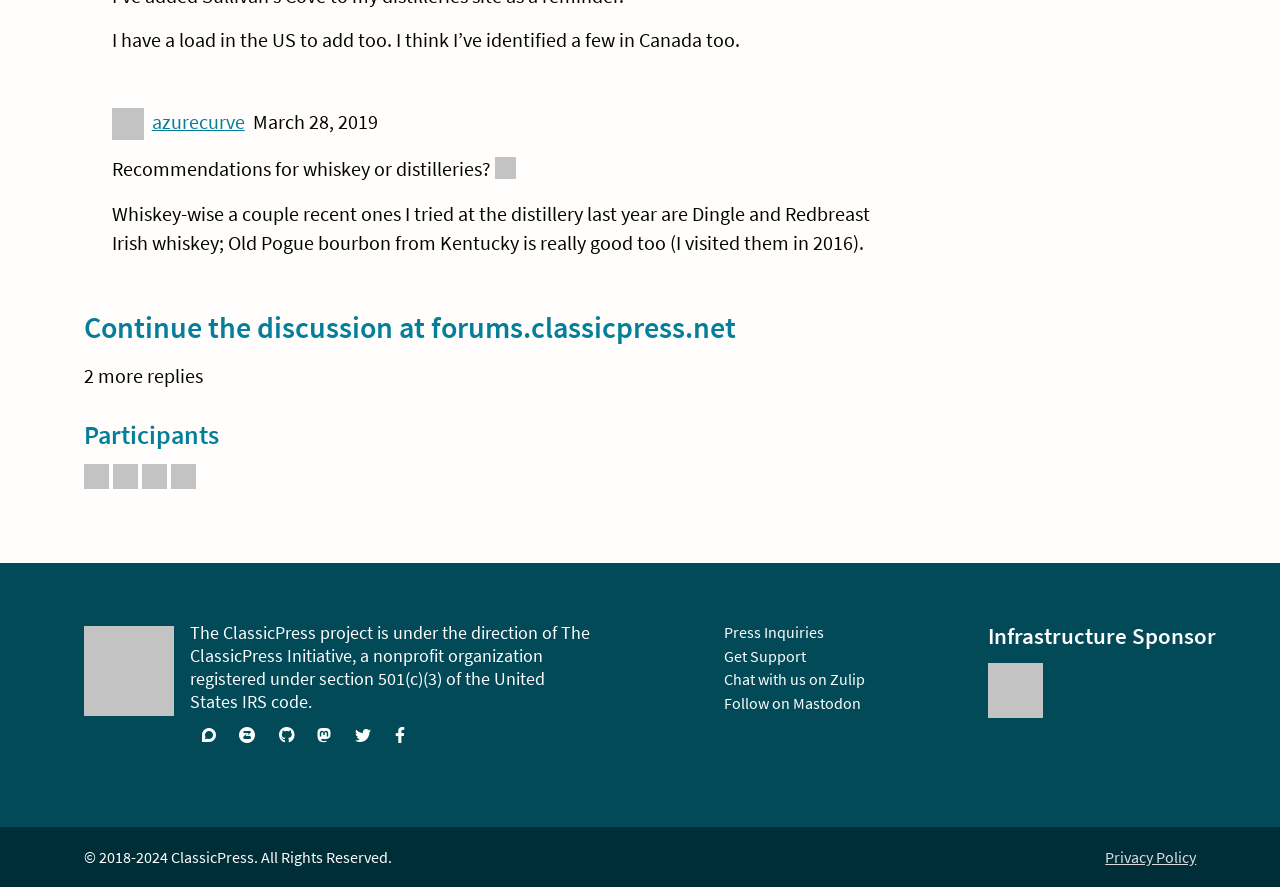Select the bounding box coordinates of the element I need to click to carry out the following instruction: "Follow on Twitter".

[0.268, 0.804, 0.299, 0.853]